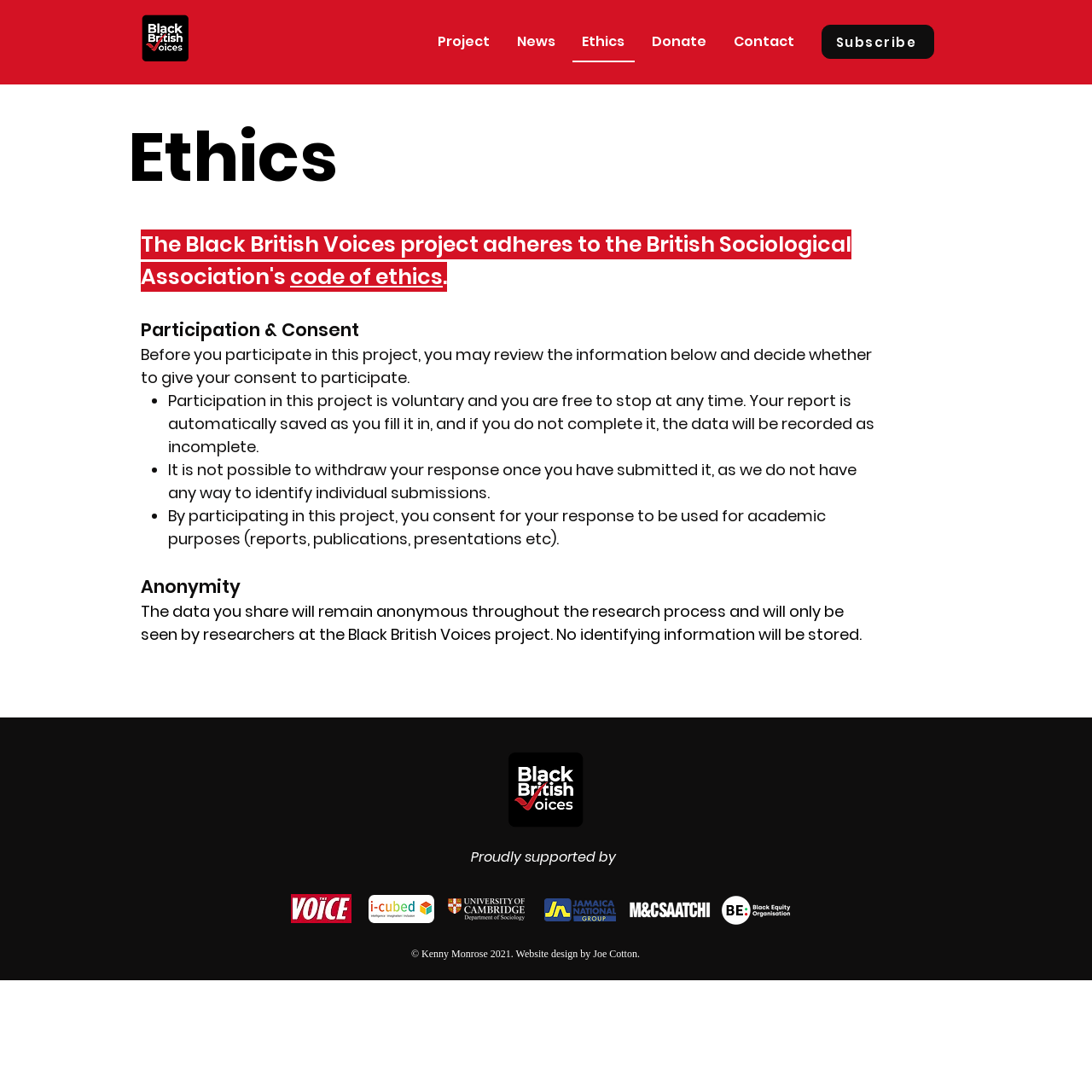From the webpage screenshot, identify the region described by Donate. Provide the bounding box coordinates as (top-left x, top-left y, bottom-right x, bottom-right y), with each value being a floating point number between 0 and 1.

[0.588, 0.02, 0.656, 0.057]